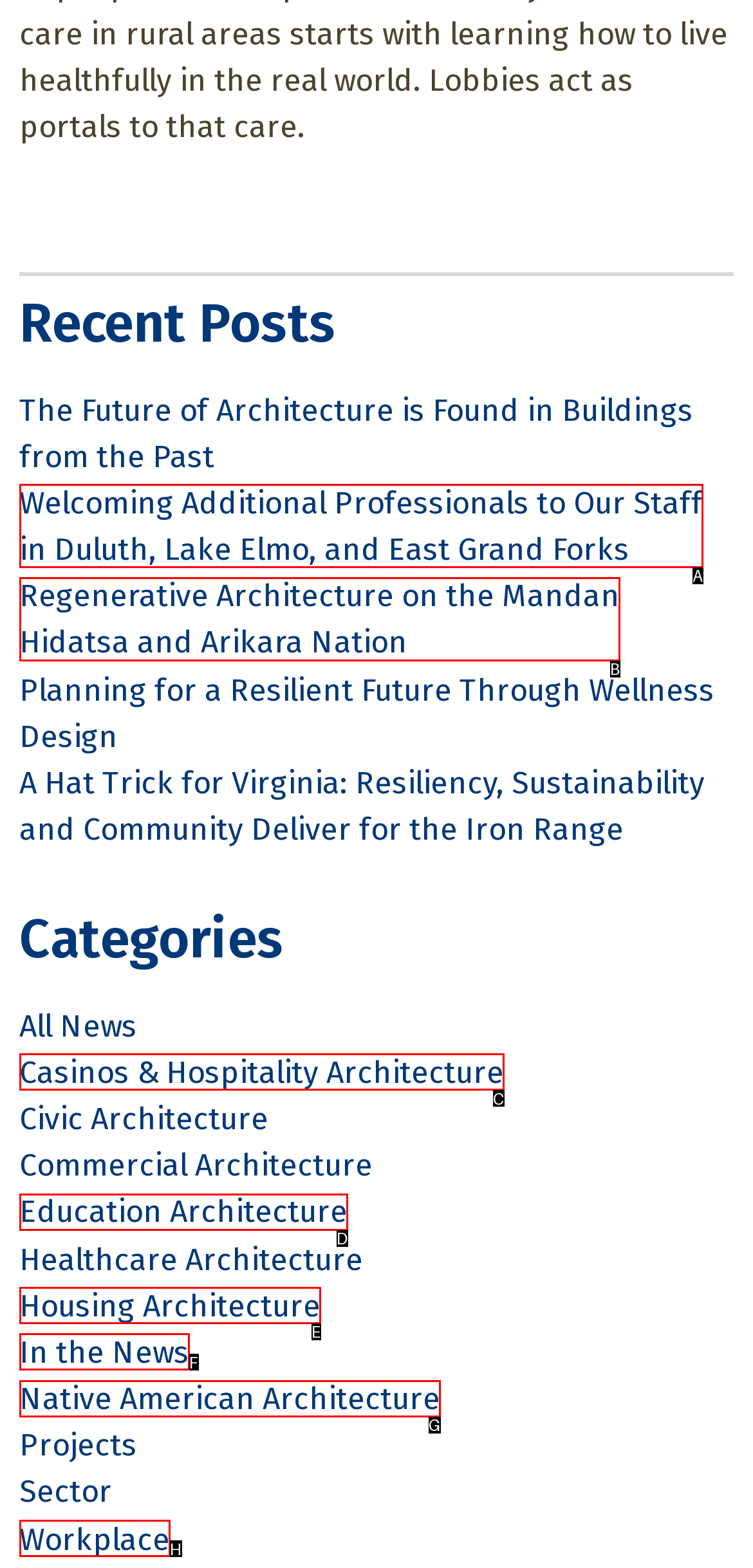Determine which HTML element corresponds to the description: Casinos & Hospitality Architecture. Provide the letter of the correct option.

C